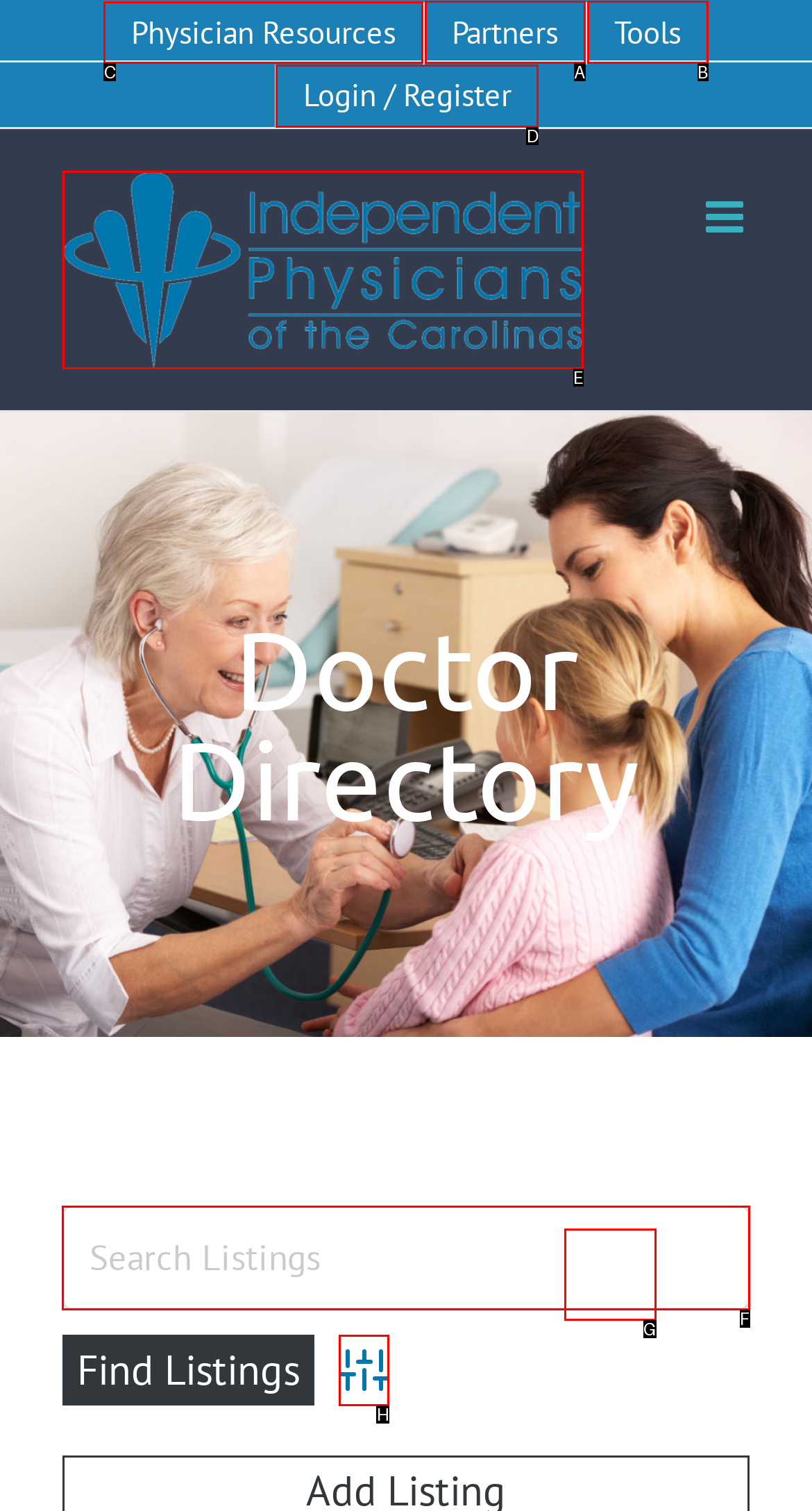Determine the correct UI element to click for this instruction: Click on Physician Resources. Respond with the letter of the chosen element.

C